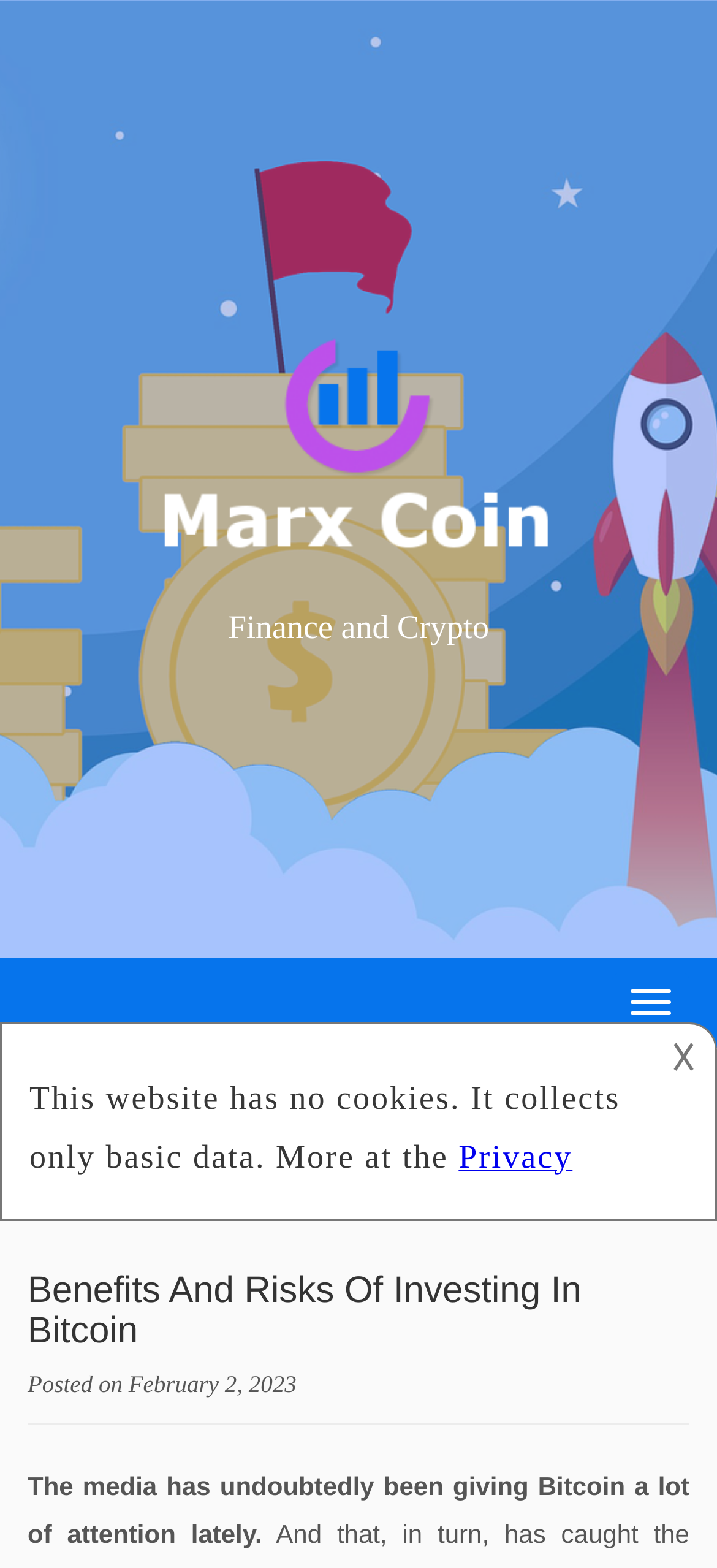Give a short answer to this question using one word or a phrase:
How many headings are there on the webpage?

2